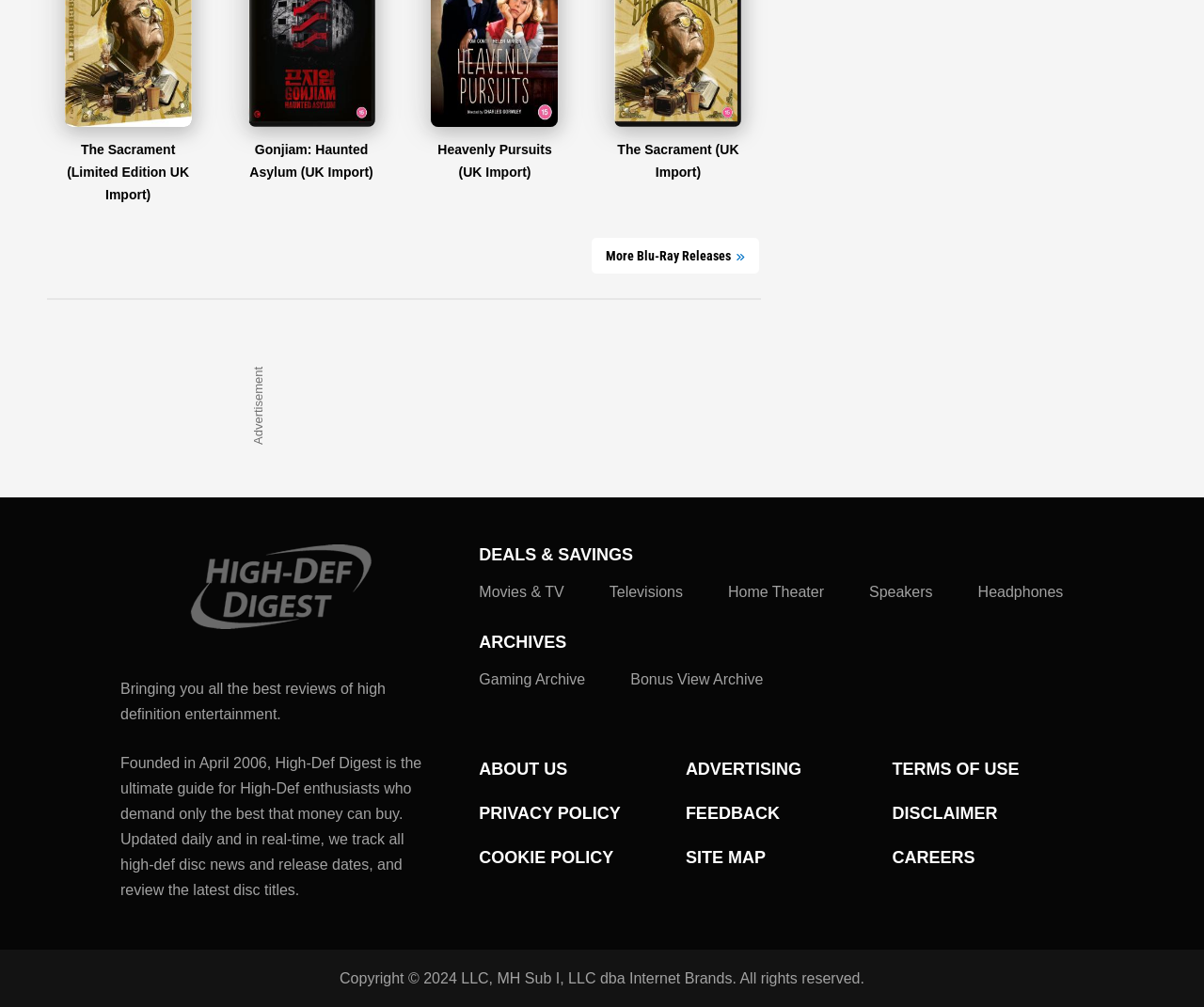Please mark the bounding box coordinates of the area that should be clicked to carry out the instruction: "Learn about the website's terms of use".

[0.741, 0.742, 0.846, 0.786]